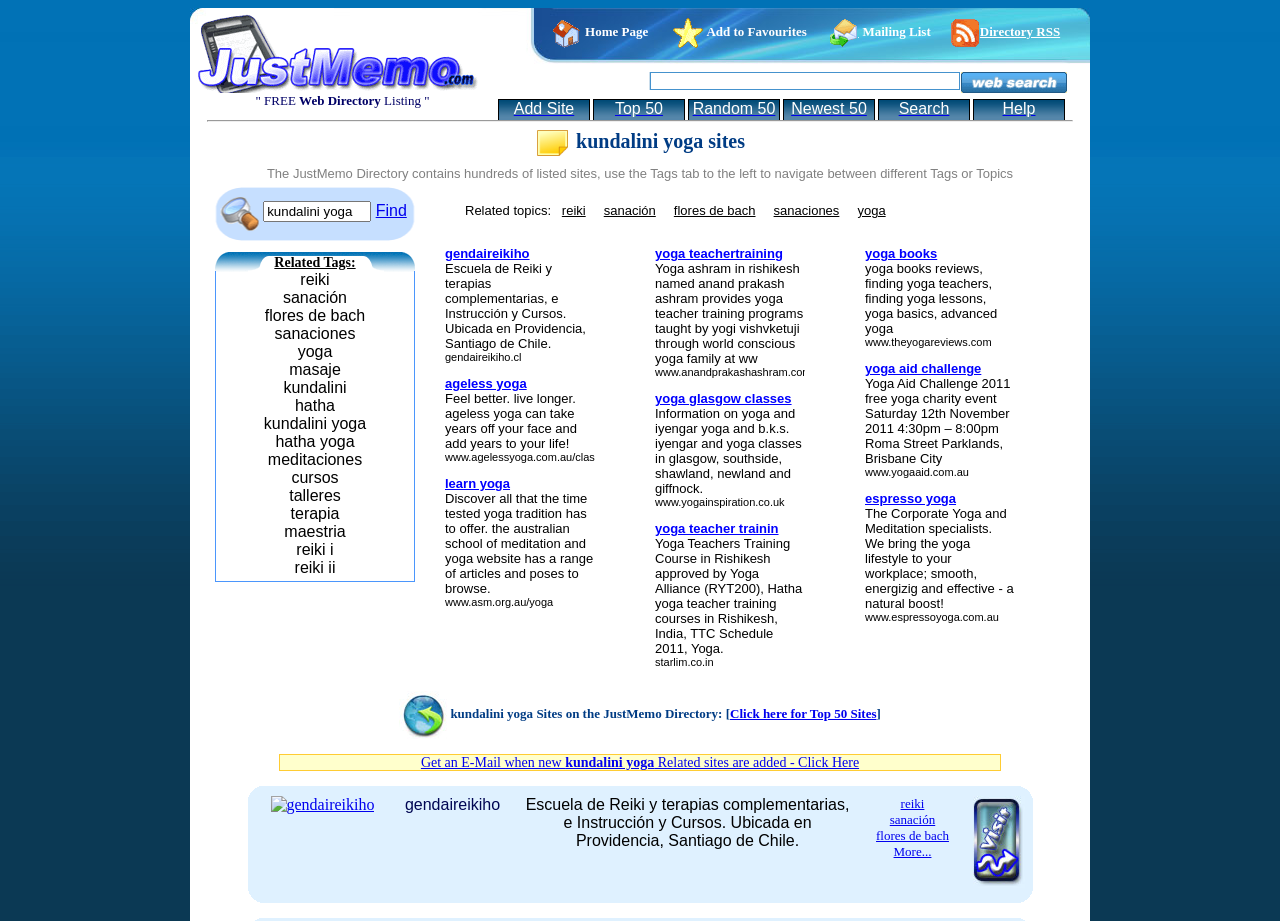Extract the main heading from the webpage content.

 kundalini yoga sites